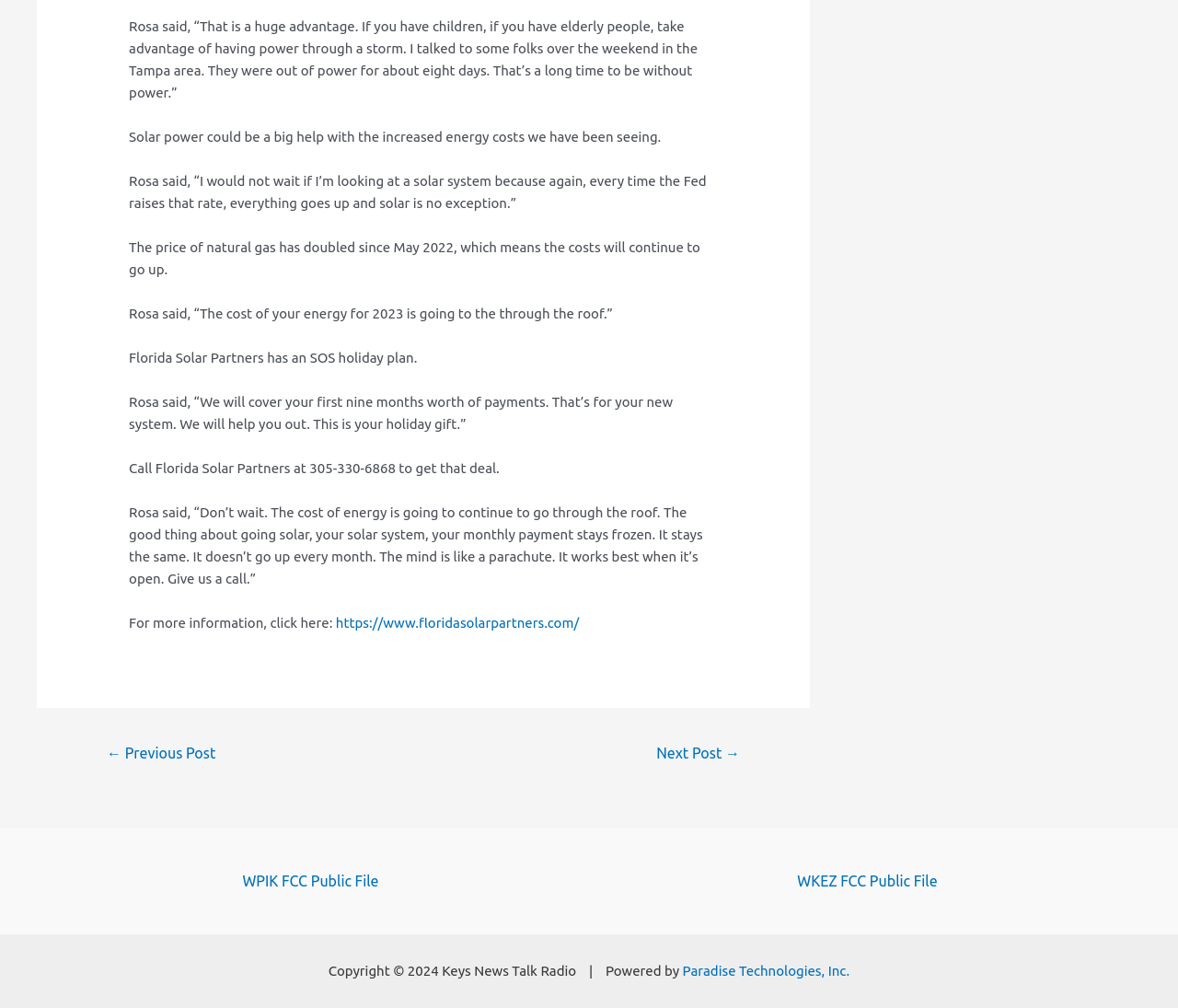What is the website to visit for more information?
By examining the image, provide a one-word or phrase answer.

https://www.floridasolarpartners.com/